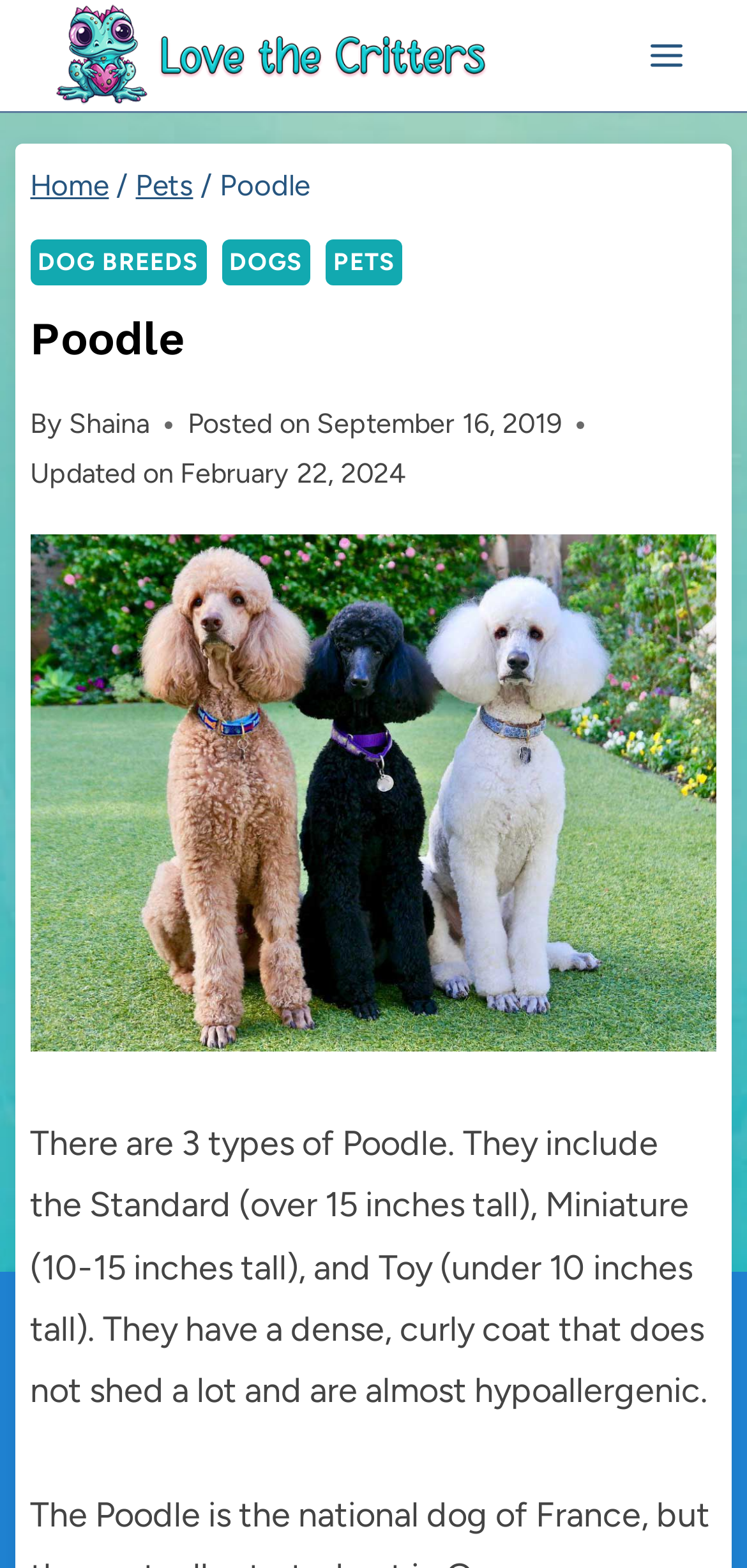Answer in one word or a short phrase: 
Who posted the article about Poodle?

Shaina